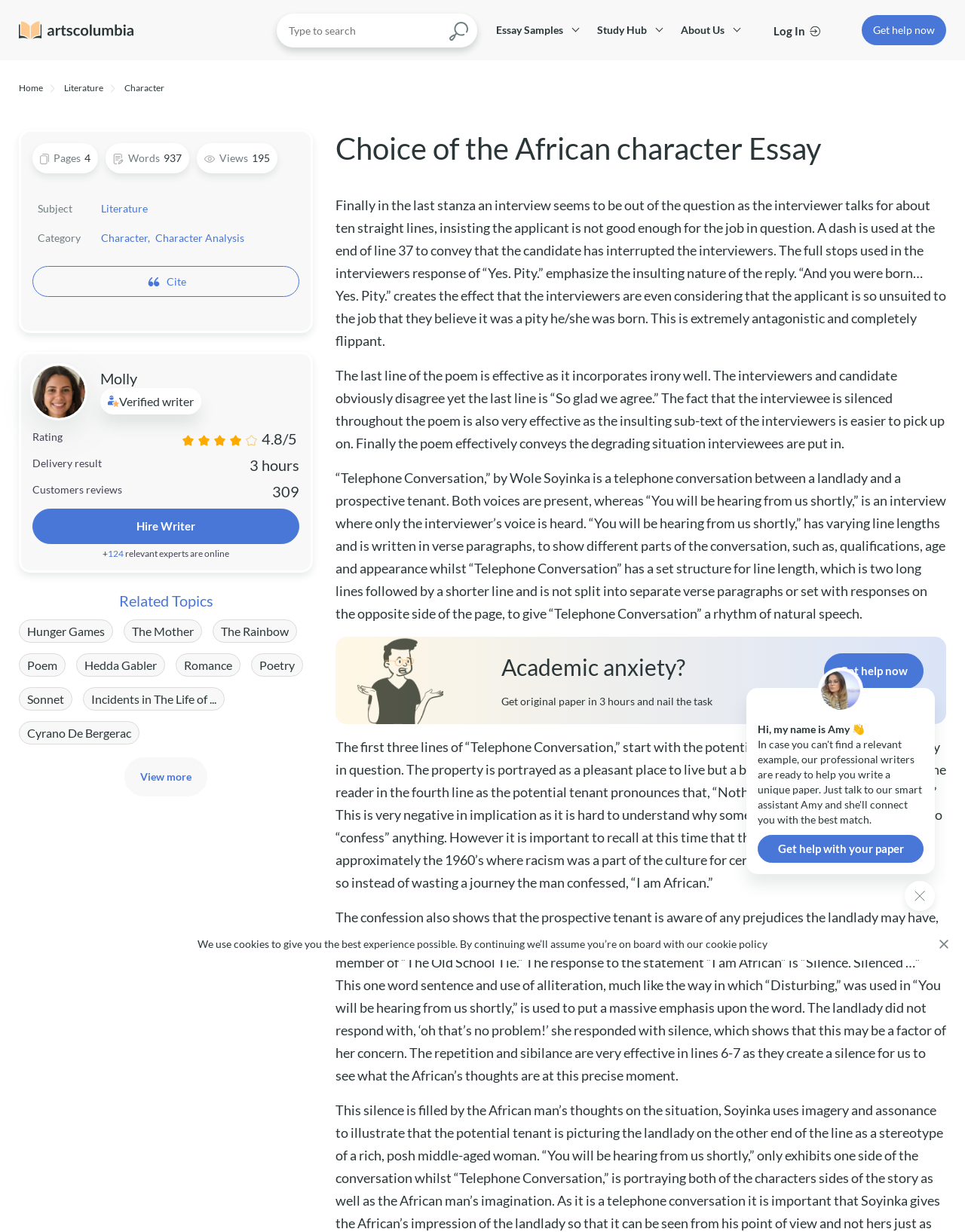What is the category of the essay?
From the image, respond with a single word or phrase.

Character